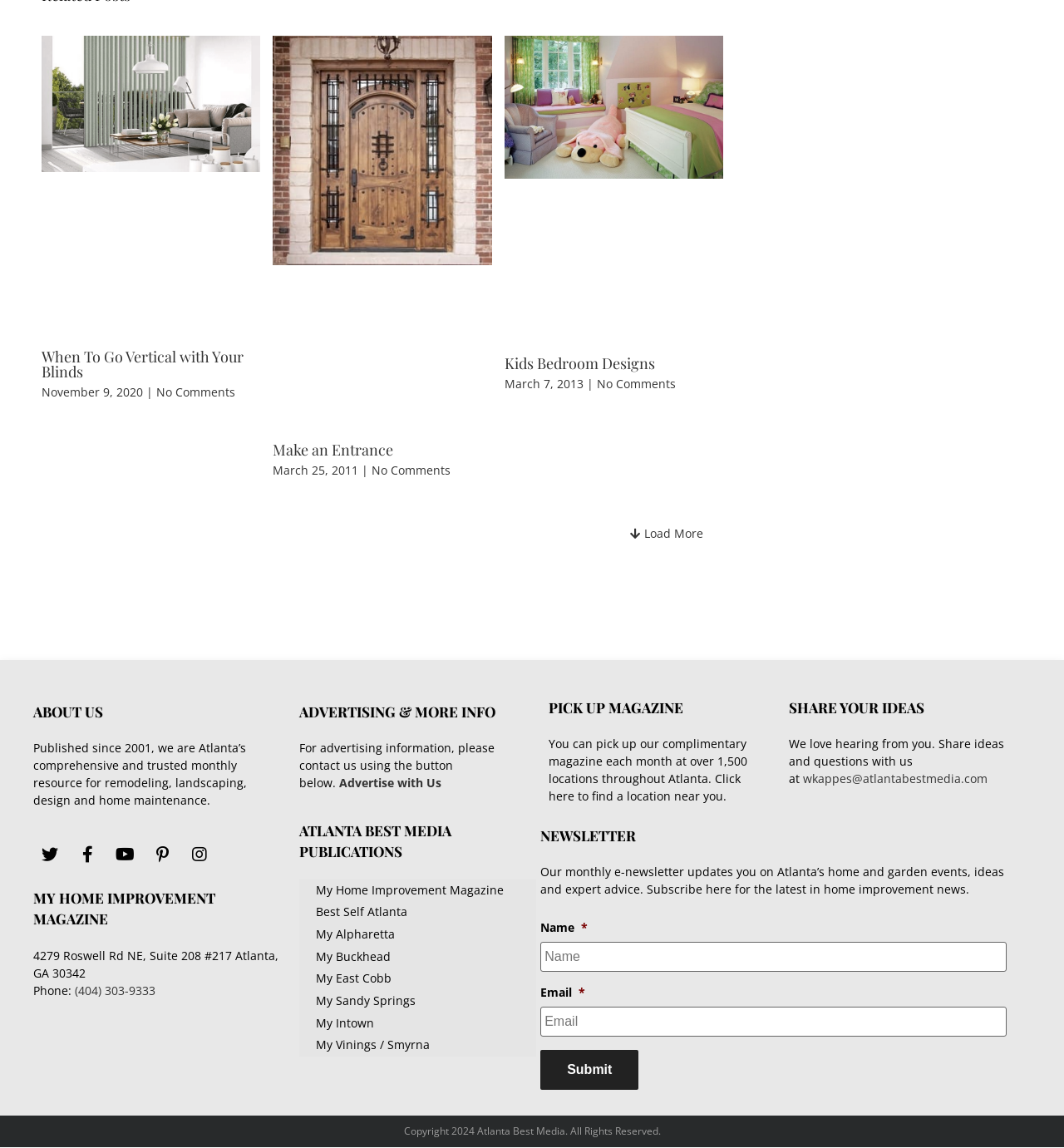Please pinpoint the bounding box coordinates for the region I should click to adhere to this instruction: "Go to Teqball National Federations".

None